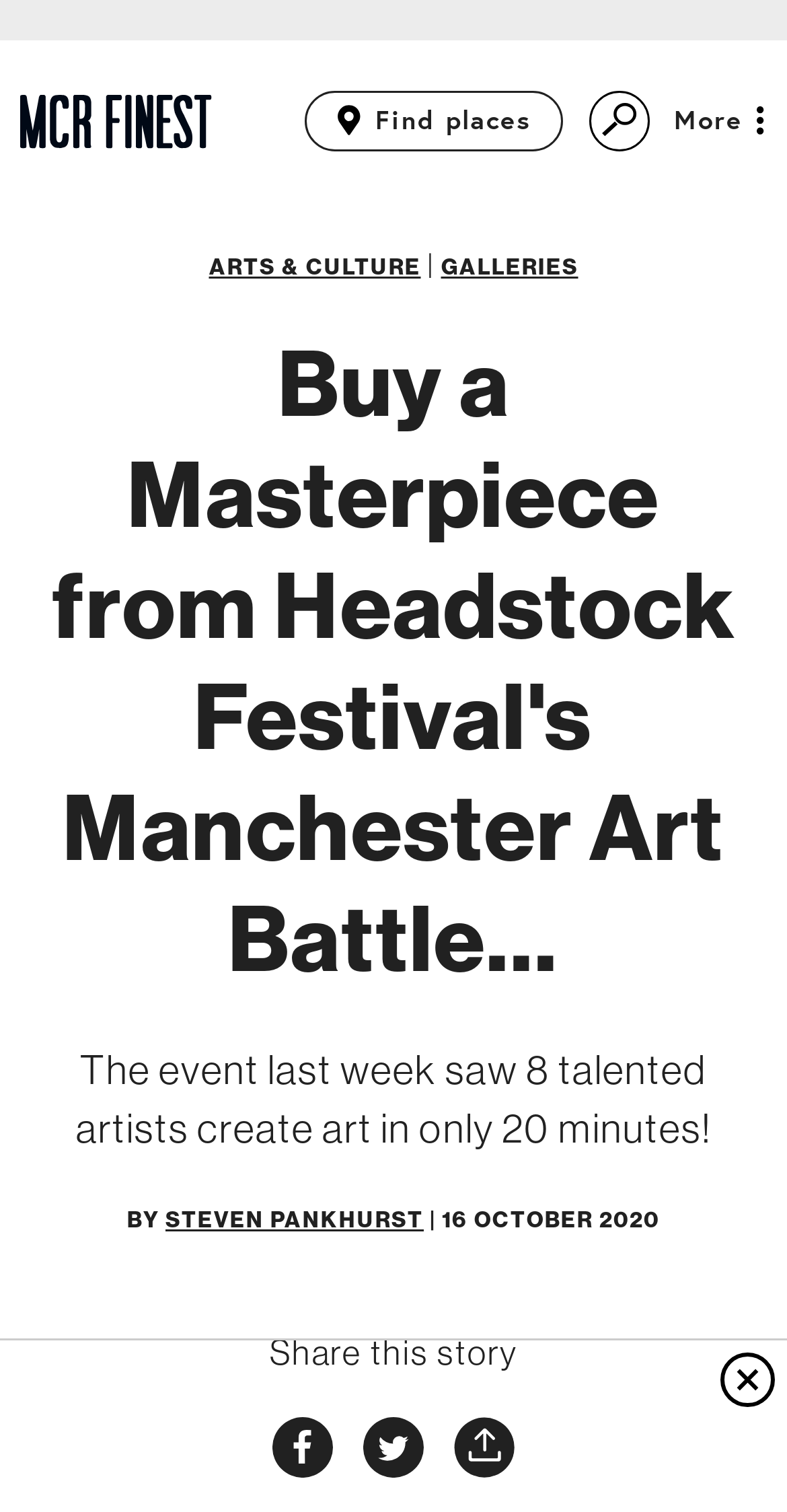Please determine the bounding box of the UI element that matches this description: Steven Pankhurst. The coordinates should be given as (top-left x, top-left y, bottom-right x, bottom-right y), with all values between 0 and 1.

[0.21, 0.796, 0.538, 0.817]